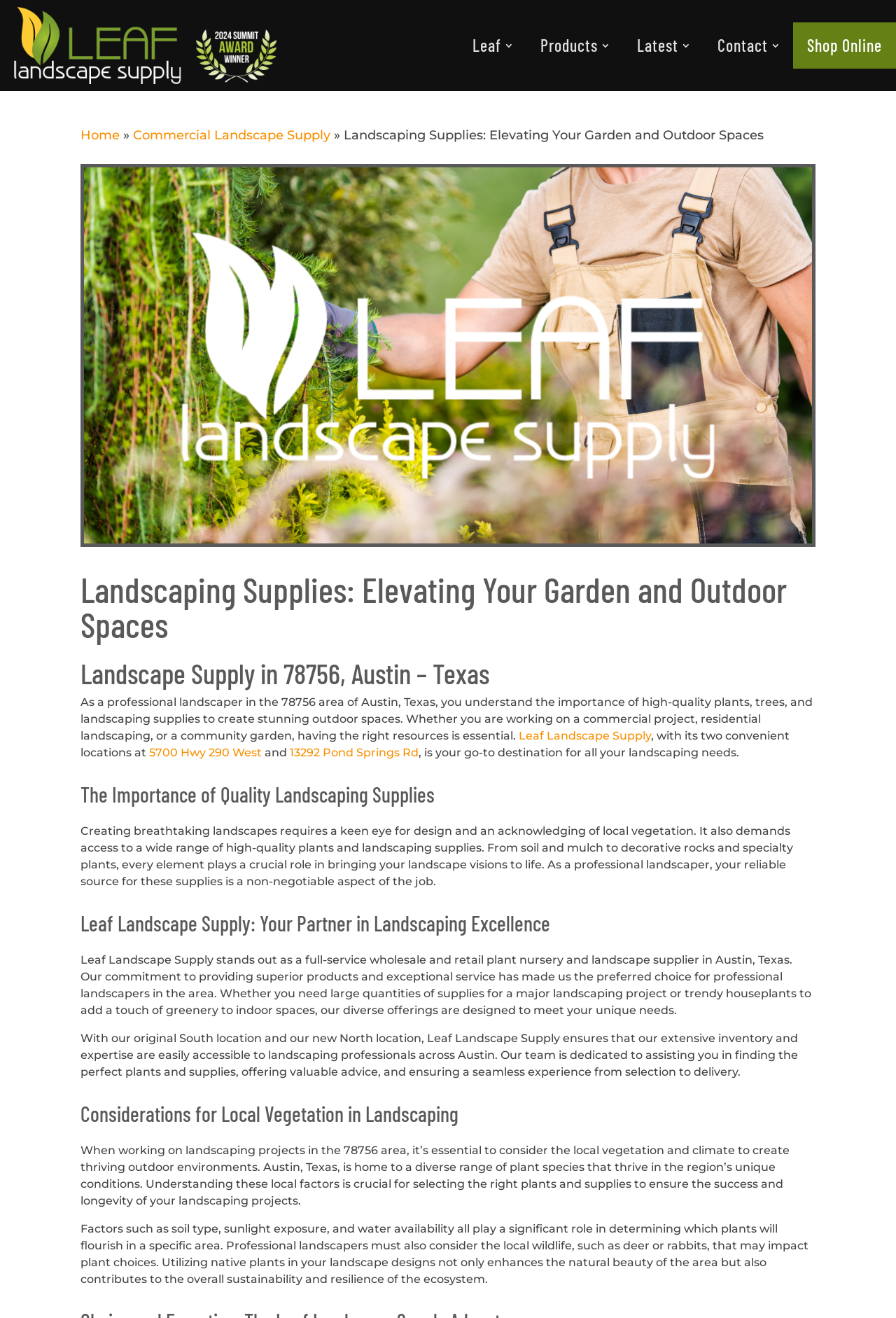What is the role of soil type in landscaping?
Provide a detailed answer to the question, using the image to inform your response.

I found the answer by reading the section 'Considerations for Local Vegetation in Landscaping' which mentions that soil type is one of the factors that play a significant role in determining which plants will flourish in a specific area.